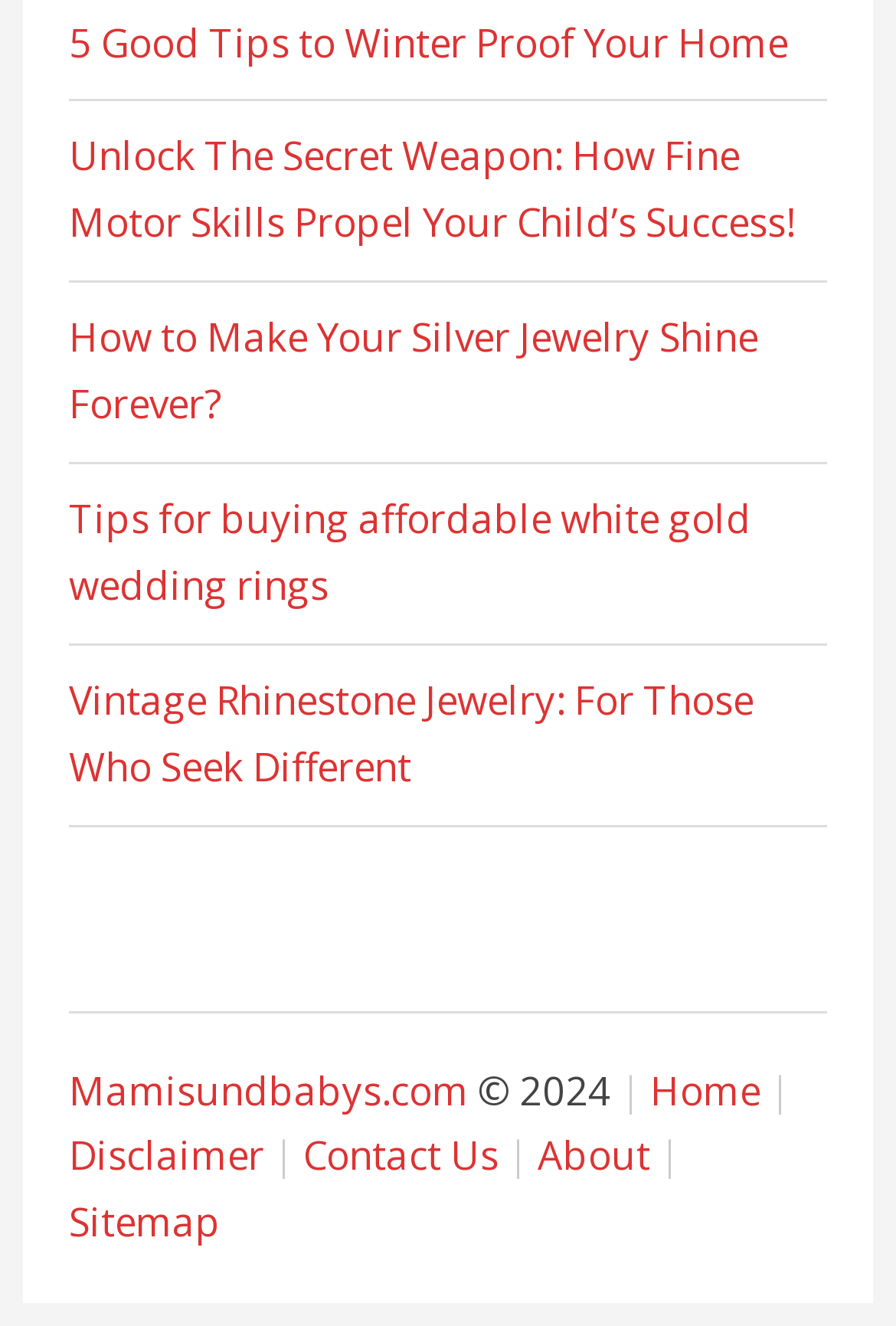Please identify the bounding box coordinates of the region to click in order to complete the task: "Contact the website administrator". The coordinates must be four float numbers between 0 and 1, specified as [left, top, right, bottom].

[0.305, 0.852, 0.556, 0.892]